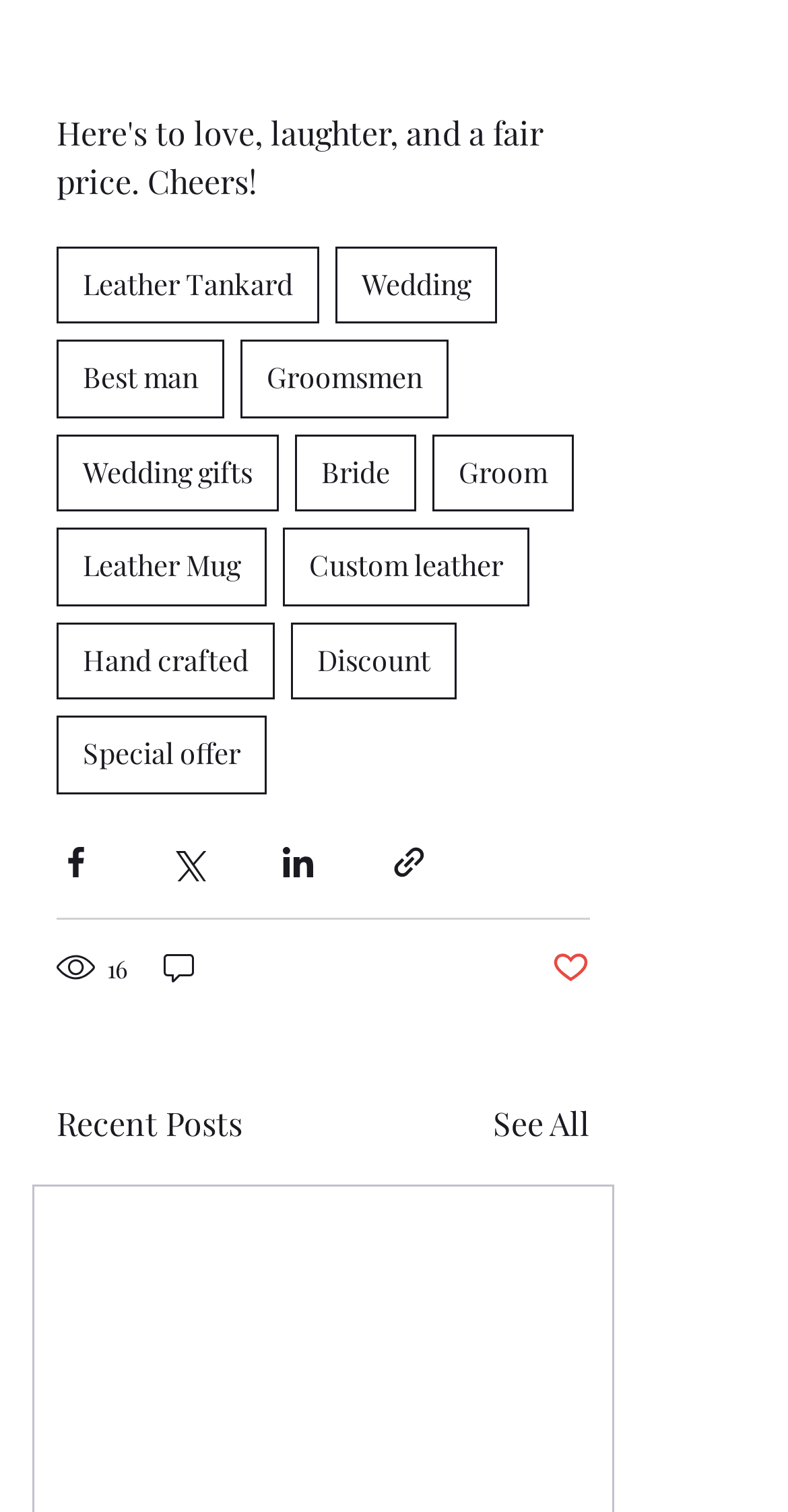Carefully examine the image and provide an in-depth answer to the question: What is the category of the first link in the navigation?

I looked at the navigation section and found the first link, which is labeled 'Leather Tankard', indicating that it belongs to a category related to leather tankards.